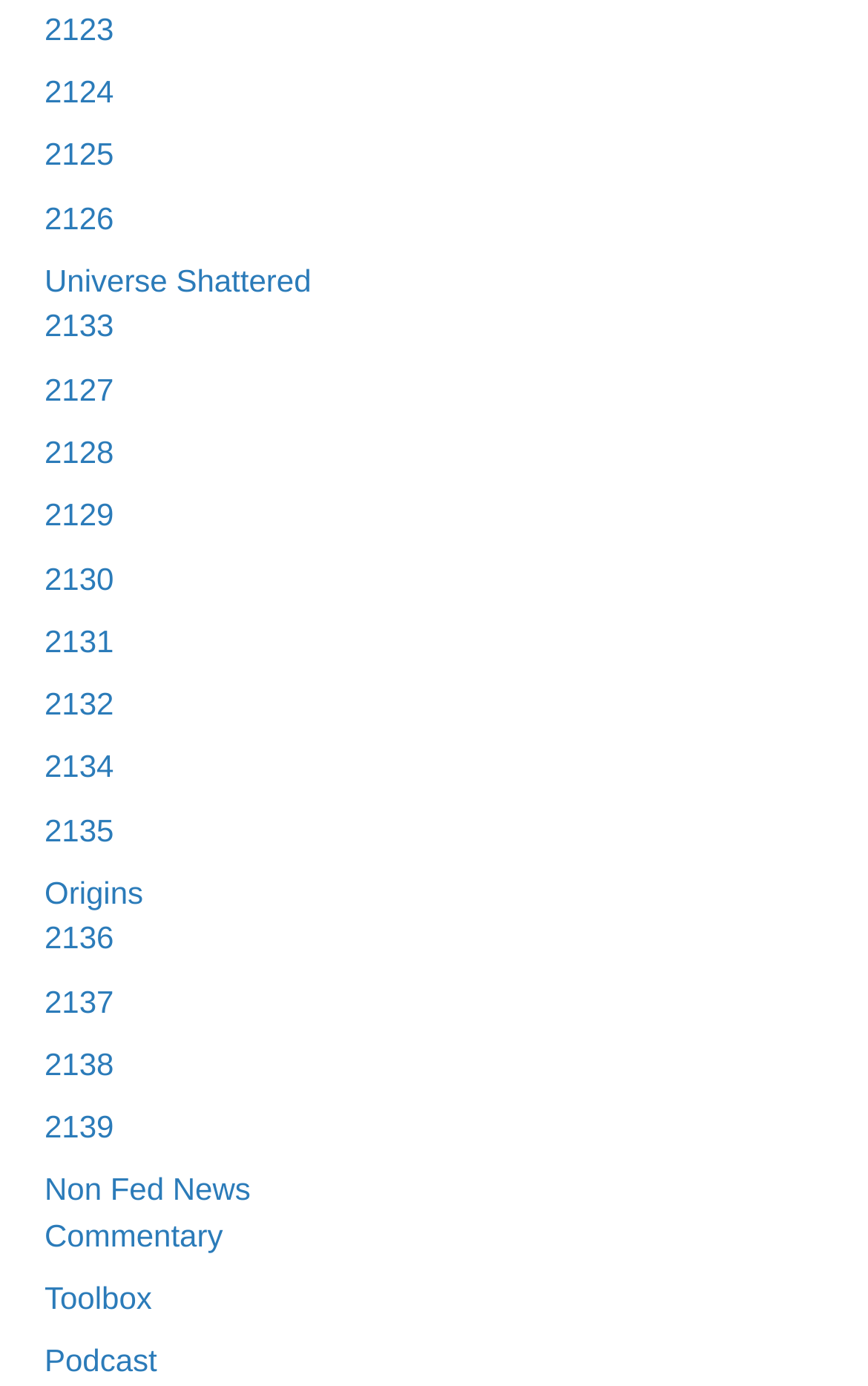Locate the bounding box of the UI element with the following description: "2133".

[0.051, 0.222, 0.131, 0.248]